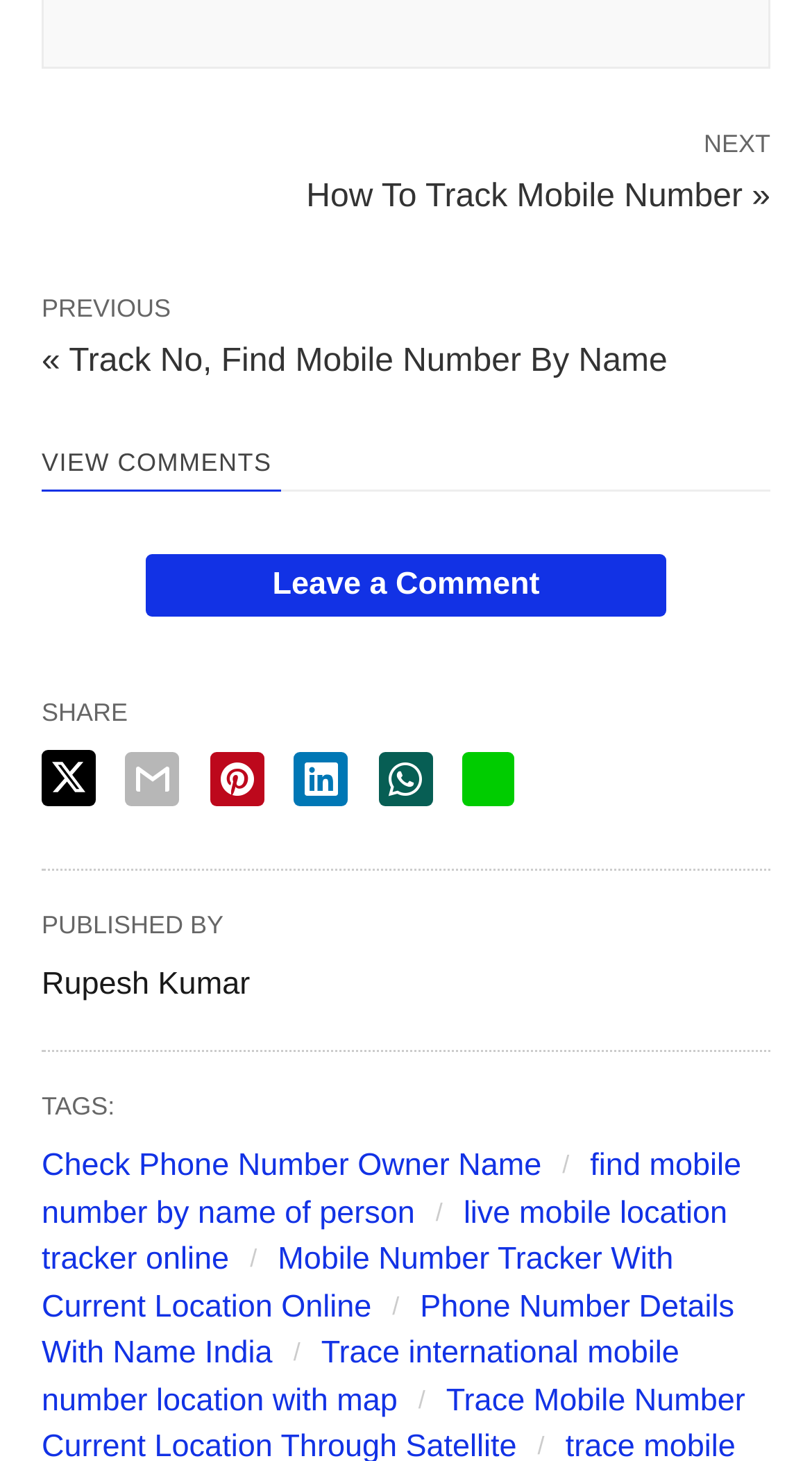Locate the bounding box coordinates of the clickable area needed to fulfill the instruction: "Share on Twitter".

[0.051, 0.513, 0.118, 0.552]